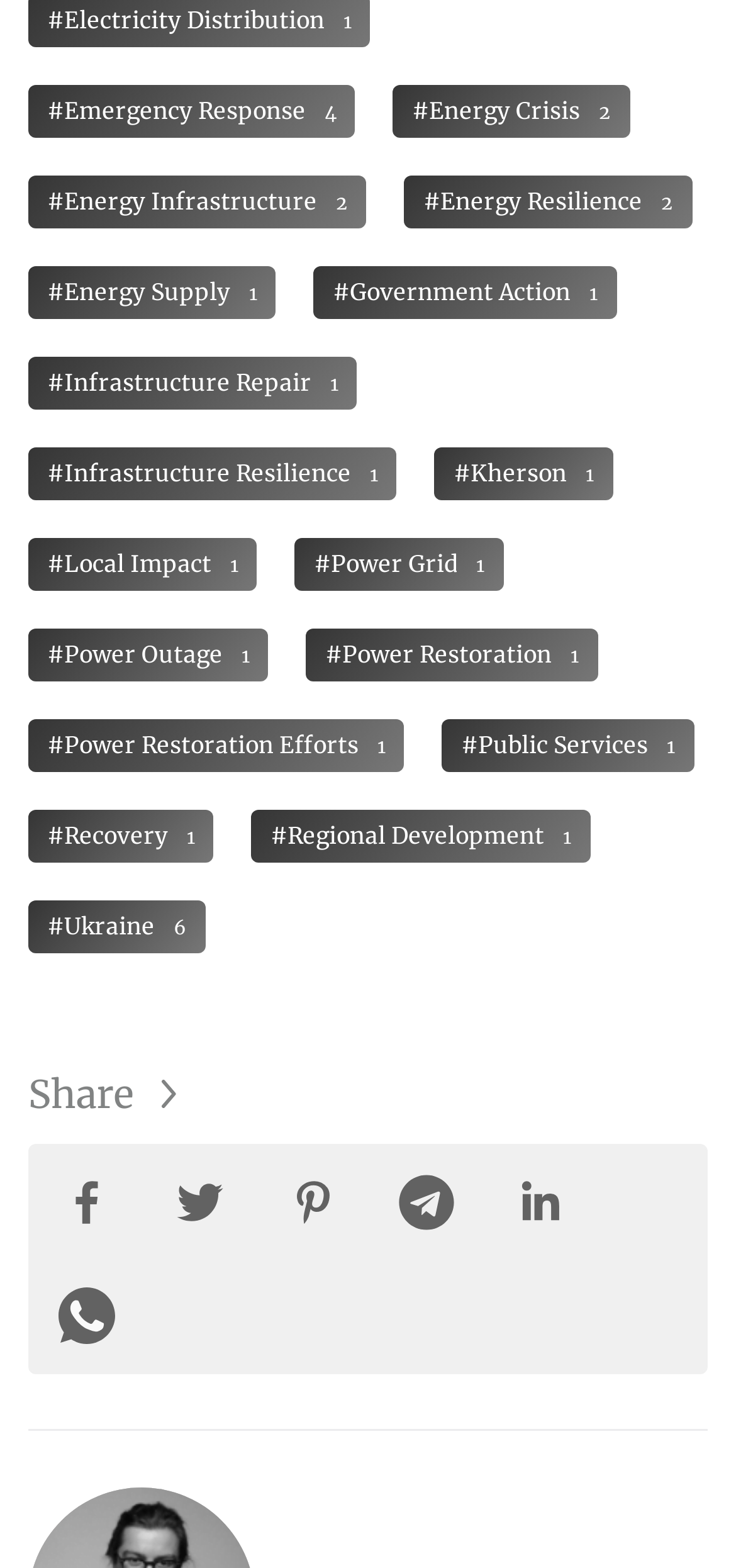Return the bounding box coordinates of the UI element that corresponds to this description: "title="Pinterest"". The coordinates must be given as four float numbers in the range of 0 and 1, [left, top, right, bottom].

[0.387, 0.748, 0.464, 0.784]